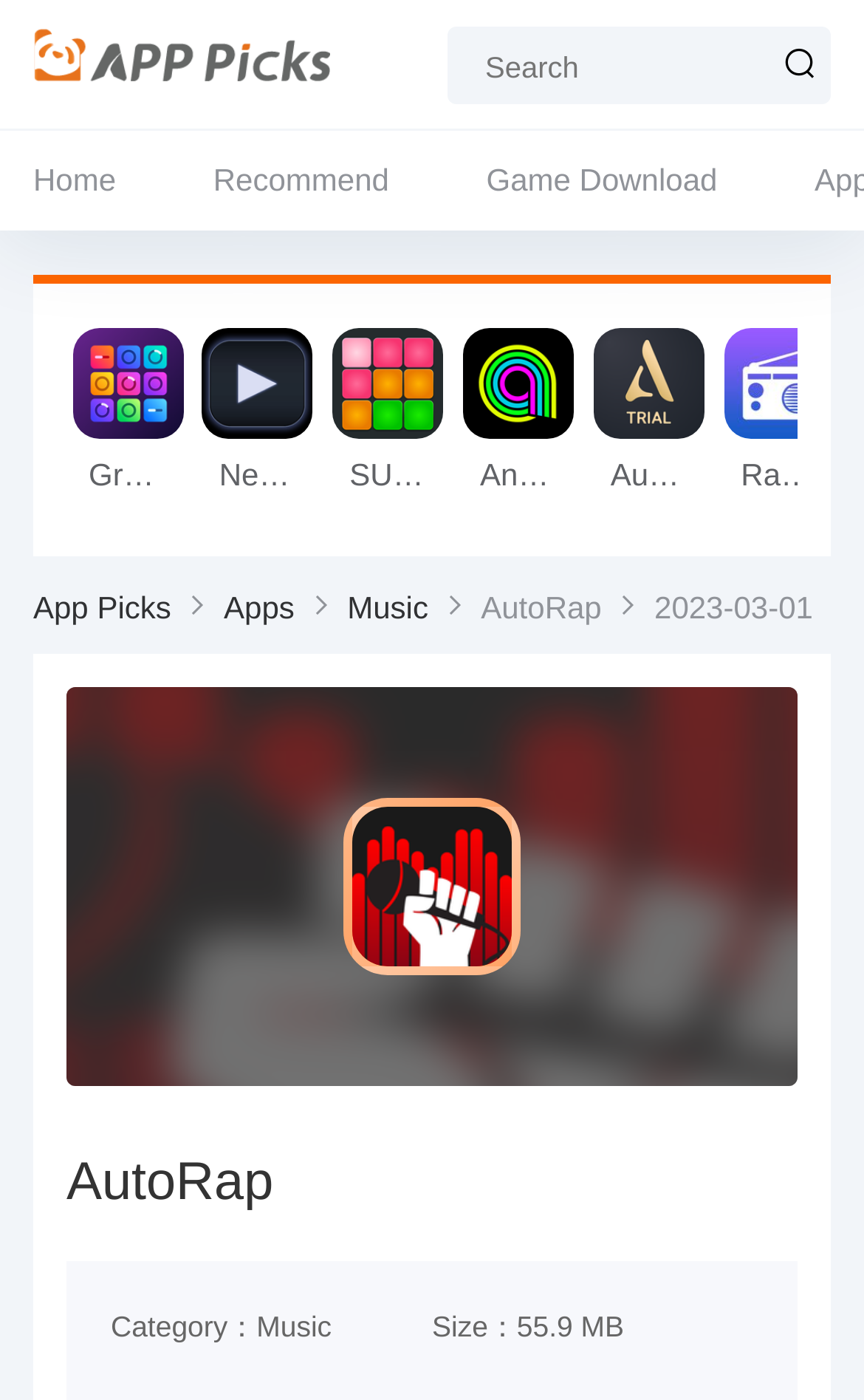Determine the coordinates of the bounding box that should be clicked to complete the instruction: "Click on the Home link". The coordinates should be represented by four float numbers between 0 and 1: [left, top, right, bottom].

[0.038, 0.093, 0.134, 0.165]